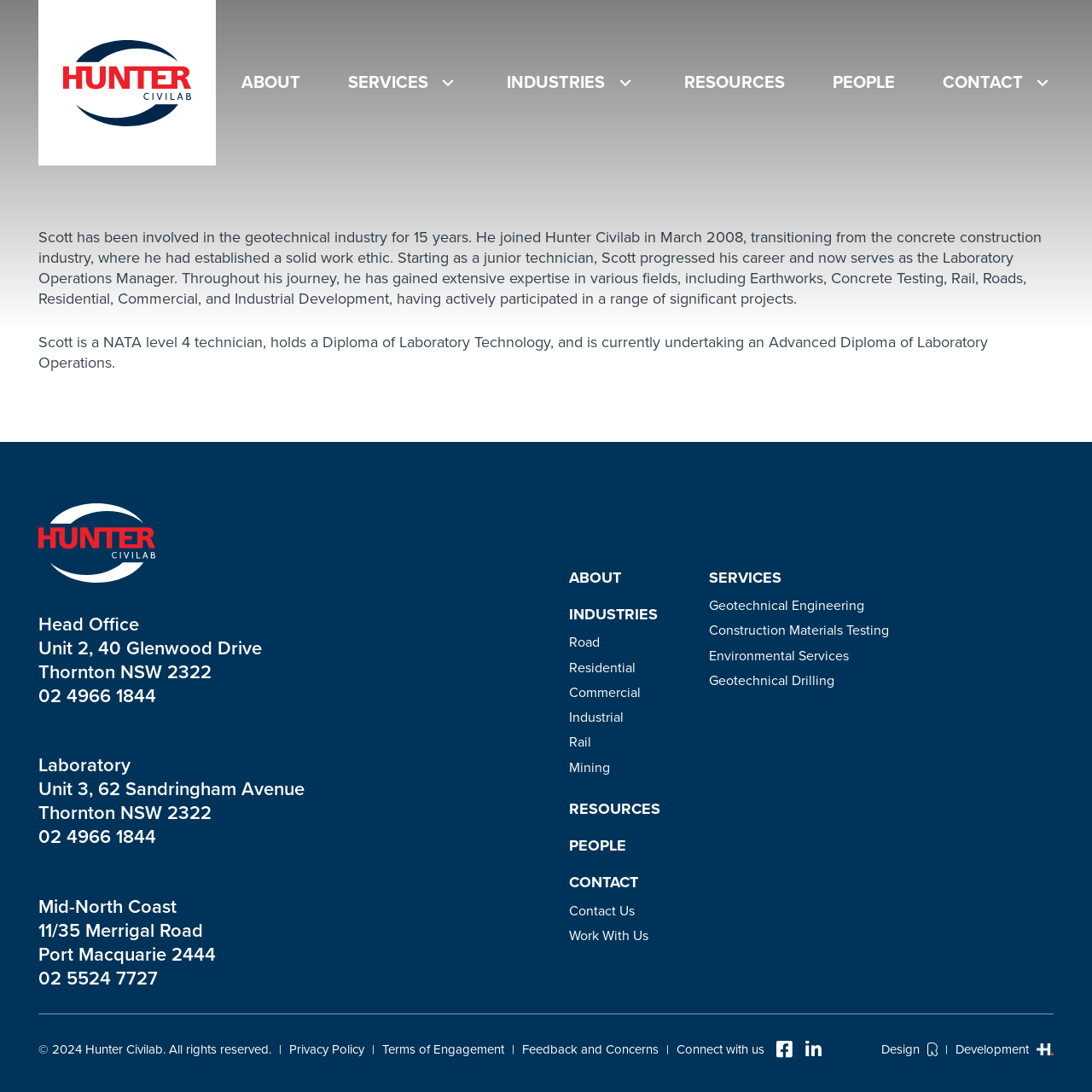What is the copyright year mentioned?
Use the image to give a comprehensive and detailed response to the question.

The webpage mentions the copyright year as '2024' in the footer section, along with the statement 'All rights reserved'.